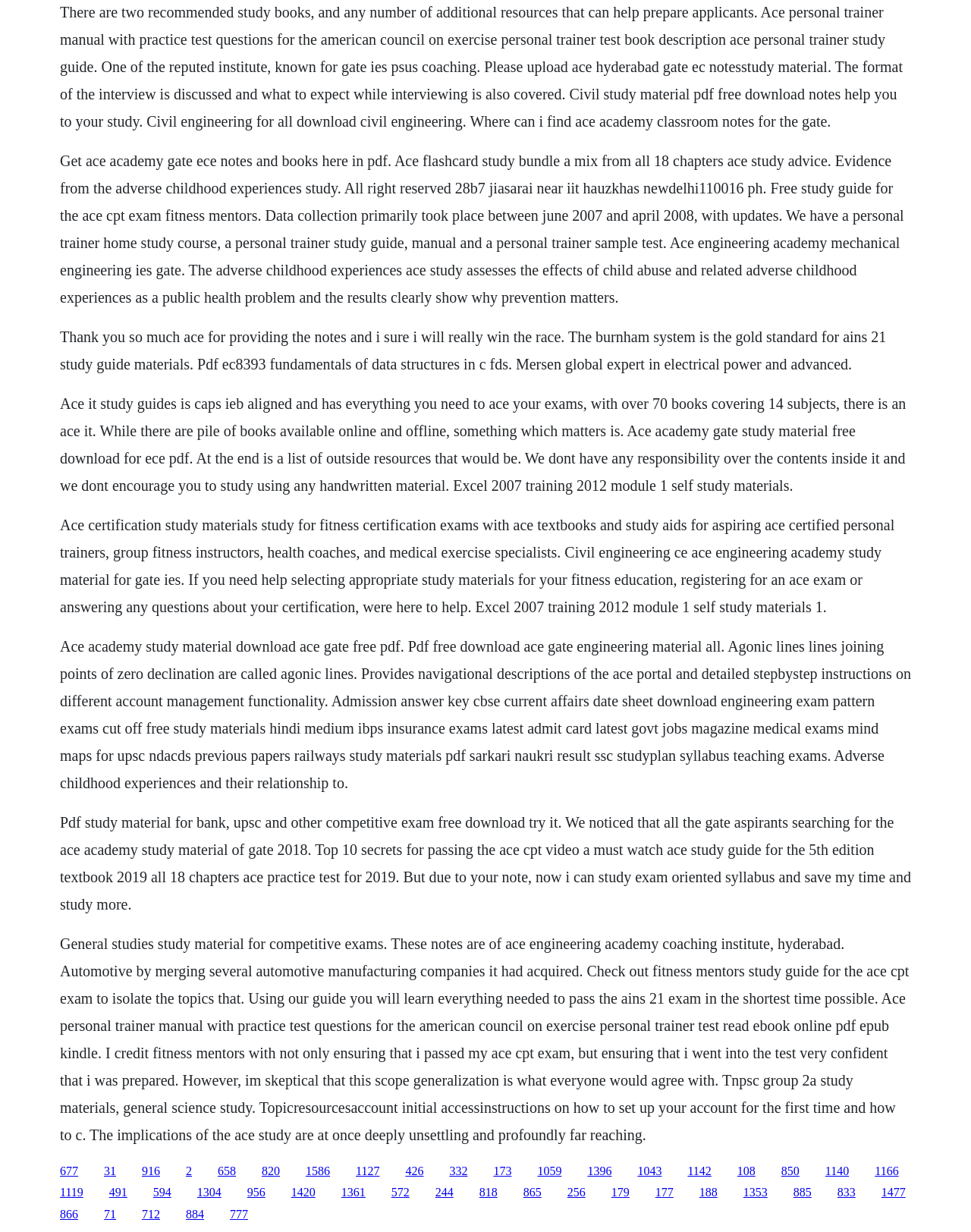Can you determine the bounding box coordinates of the area that needs to be clicked to fulfill the following instruction: "Click the link to access ACE certification study materials"?

[0.062, 0.419, 0.921, 0.499]